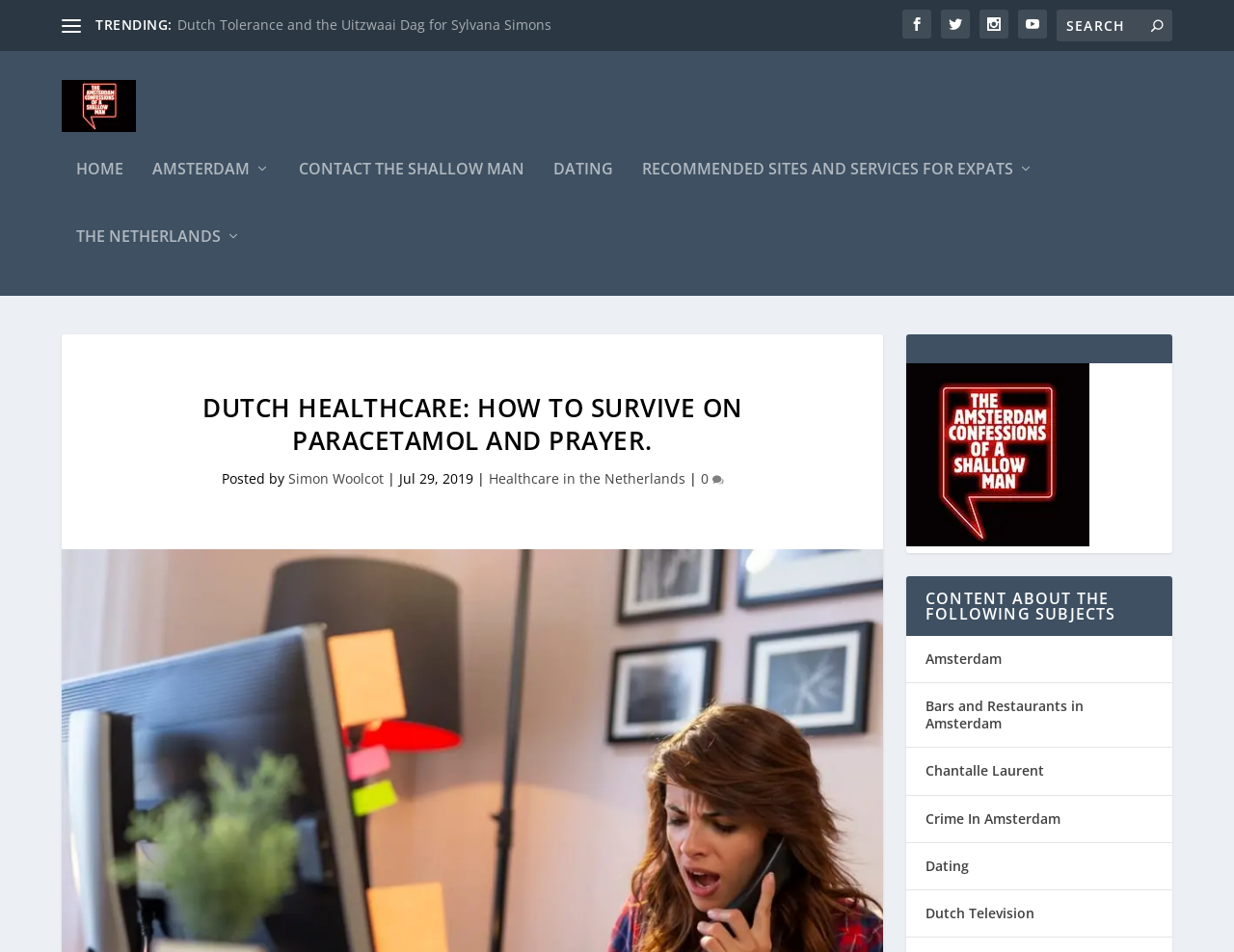Please specify the bounding box coordinates of the clickable section necessary to execute the following command: "Visit the Amsterdam Confessions of a Shallow Man".

[0.05, 0.084, 0.122, 0.149]